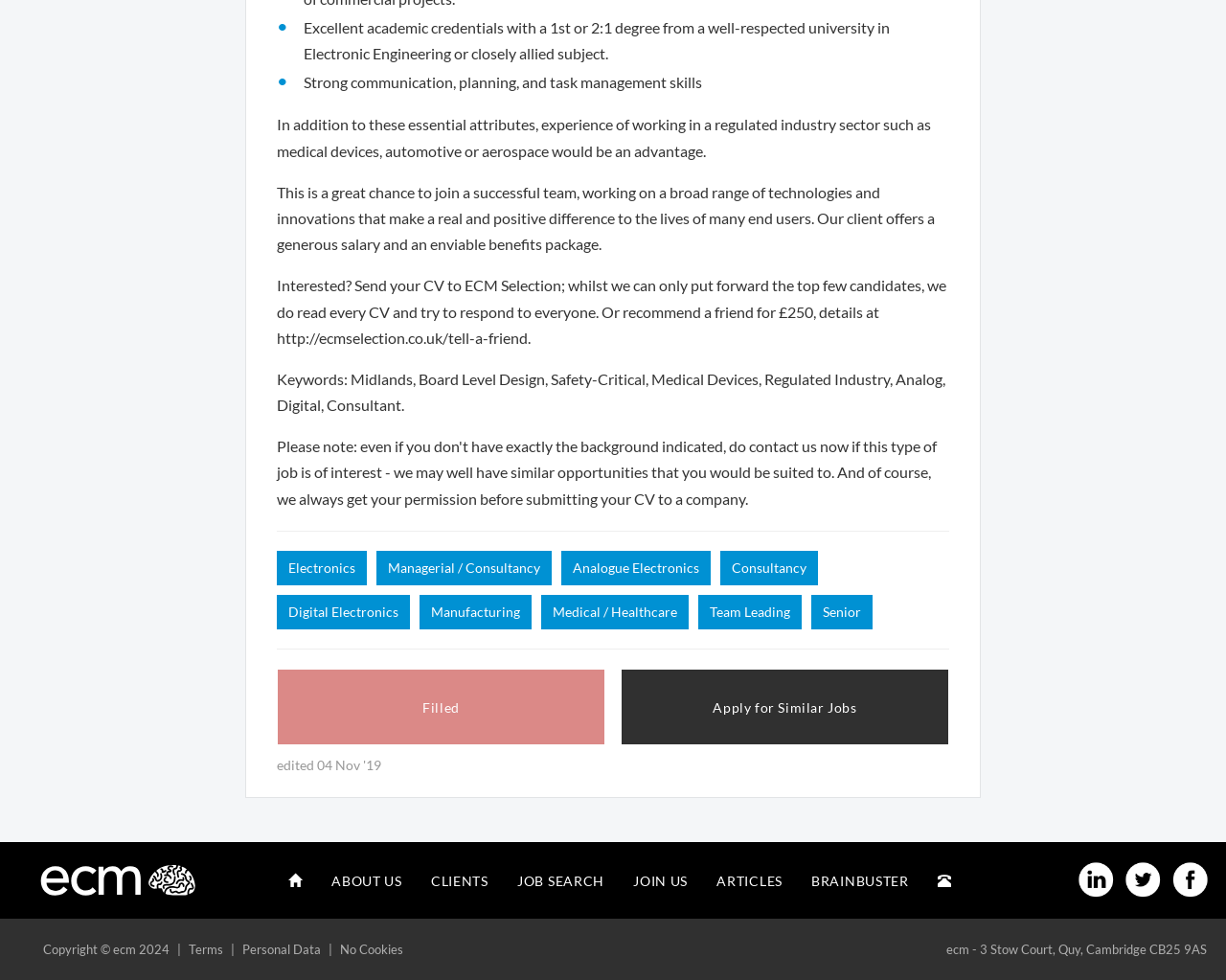Locate the bounding box coordinates of the element to click to perform the following action: 'Contact us'. The coordinates should be given as four float values between 0 and 1, in the form of [left, top, right, bottom].

[0.753, 0.875, 0.788, 0.924]